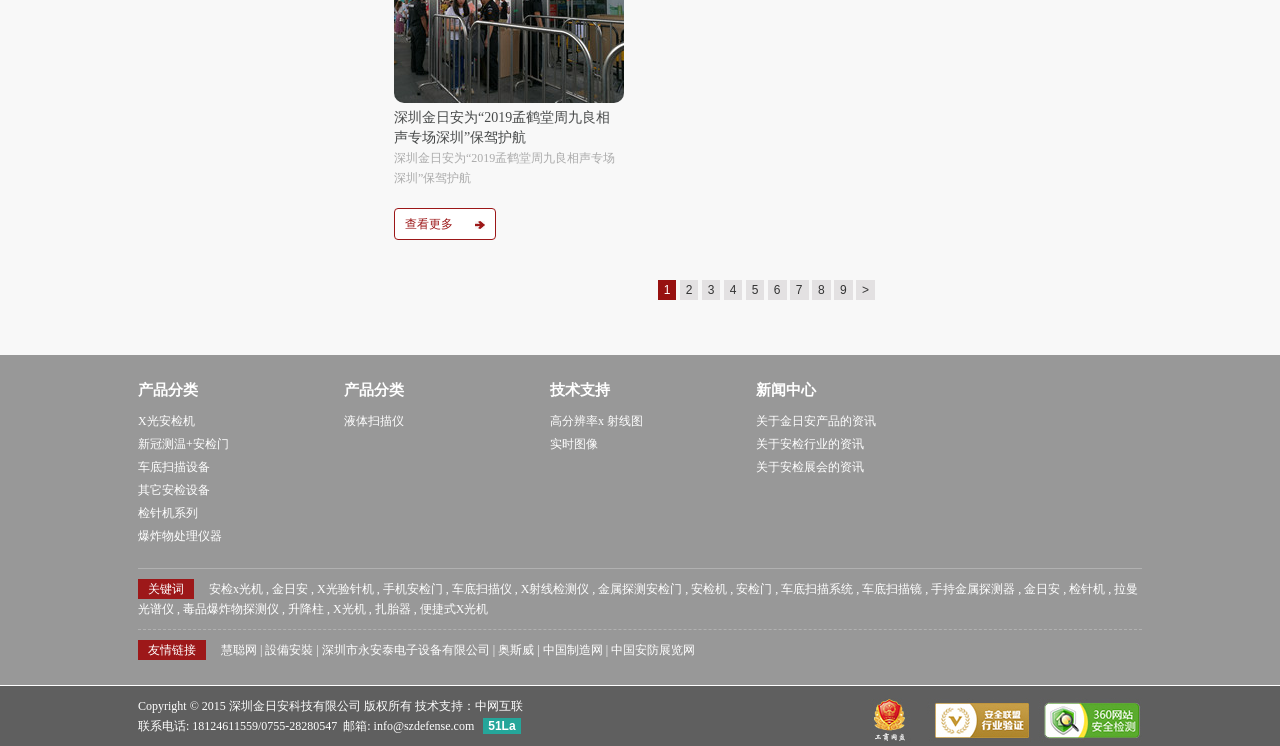Specify the bounding box coordinates of the area to click in order to execute this command: 'Search for metal detection security doors'. The coordinates should consist of four float numbers ranging from 0 to 1, and should be formatted as [left, top, right, bottom].

[0.163, 0.78, 0.205, 0.799]